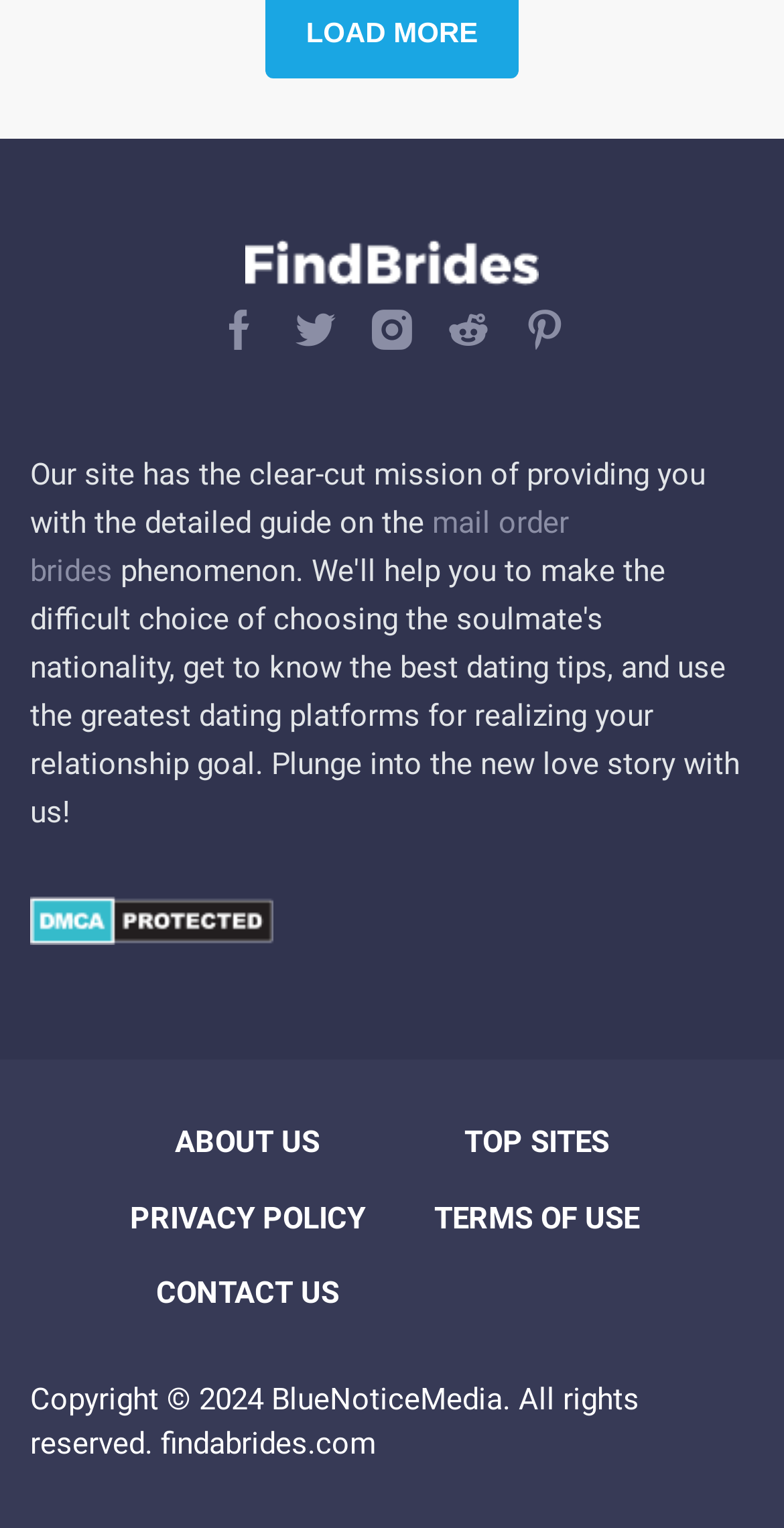Identify the bounding box coordinates of the clickable region necessary to fulfill the following instruction: "View the top sites". The bounding box coordinates should be four float numbers between 0 and 1, i.e., [left, top, right, bottom].

[0.592, 0.733, 0.777, 0.763]